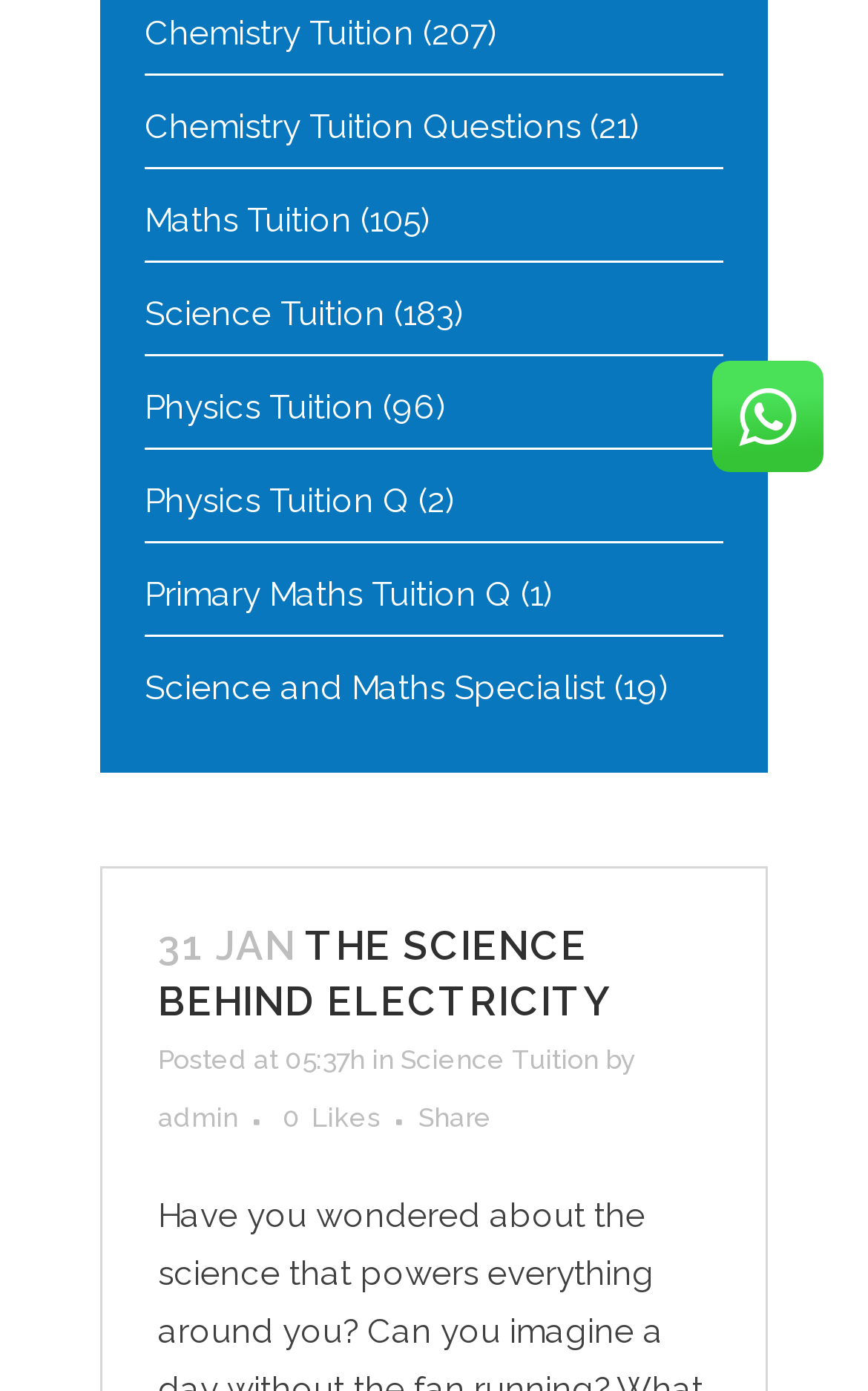Given the description of a UI element: "Share", identify the bounding box coordinates of the matching element in the webpage screenshot.

[0.363, 0.793, 0.445, 0.815]